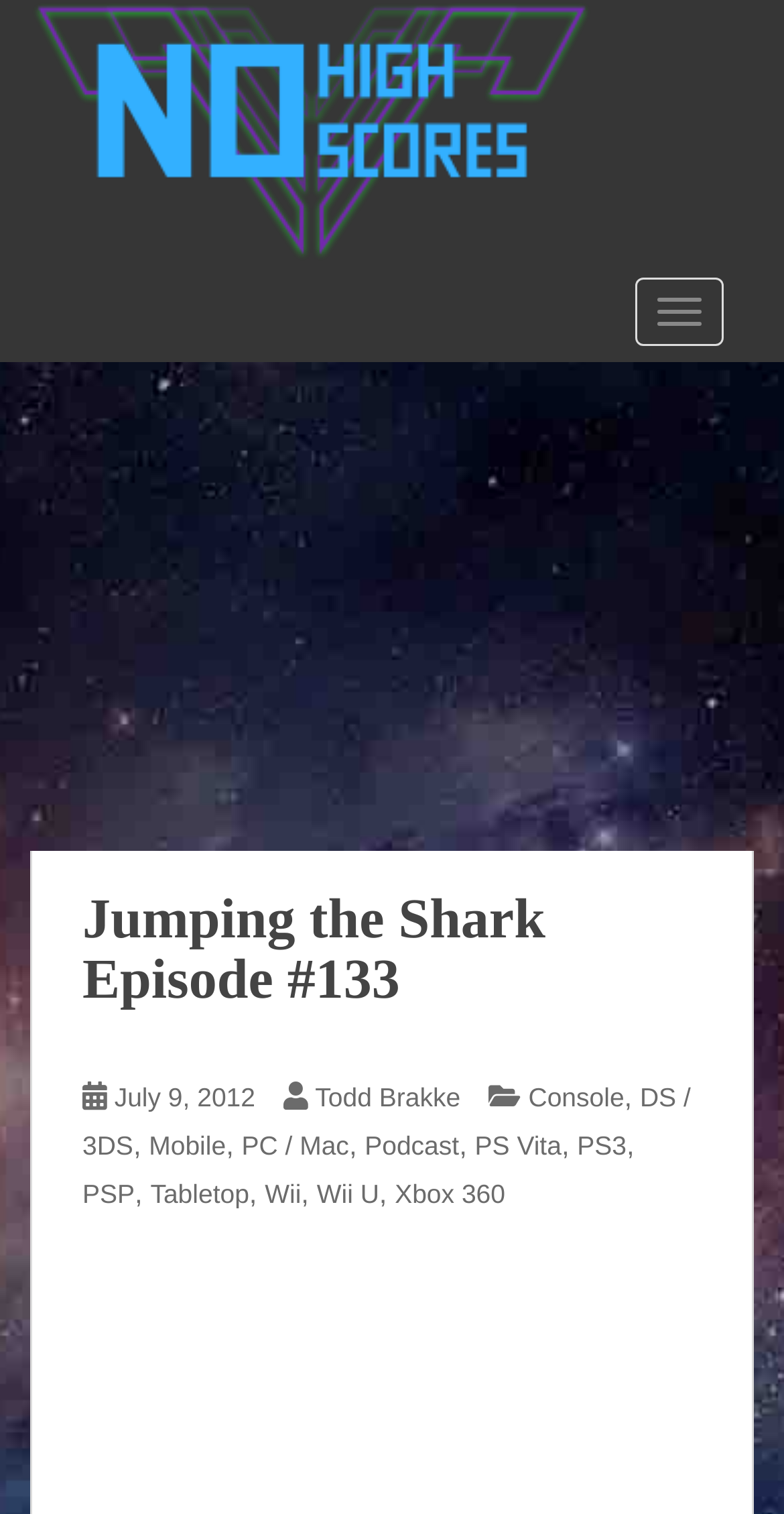Given the element description, predict the bounding box coordinates in the format (top-left x, top-left y, bottom-right x, bottom-right y), using floating point numbers between 0 and 1: PC / Mac

[0.308, 0.747, 0.445, 0.766]